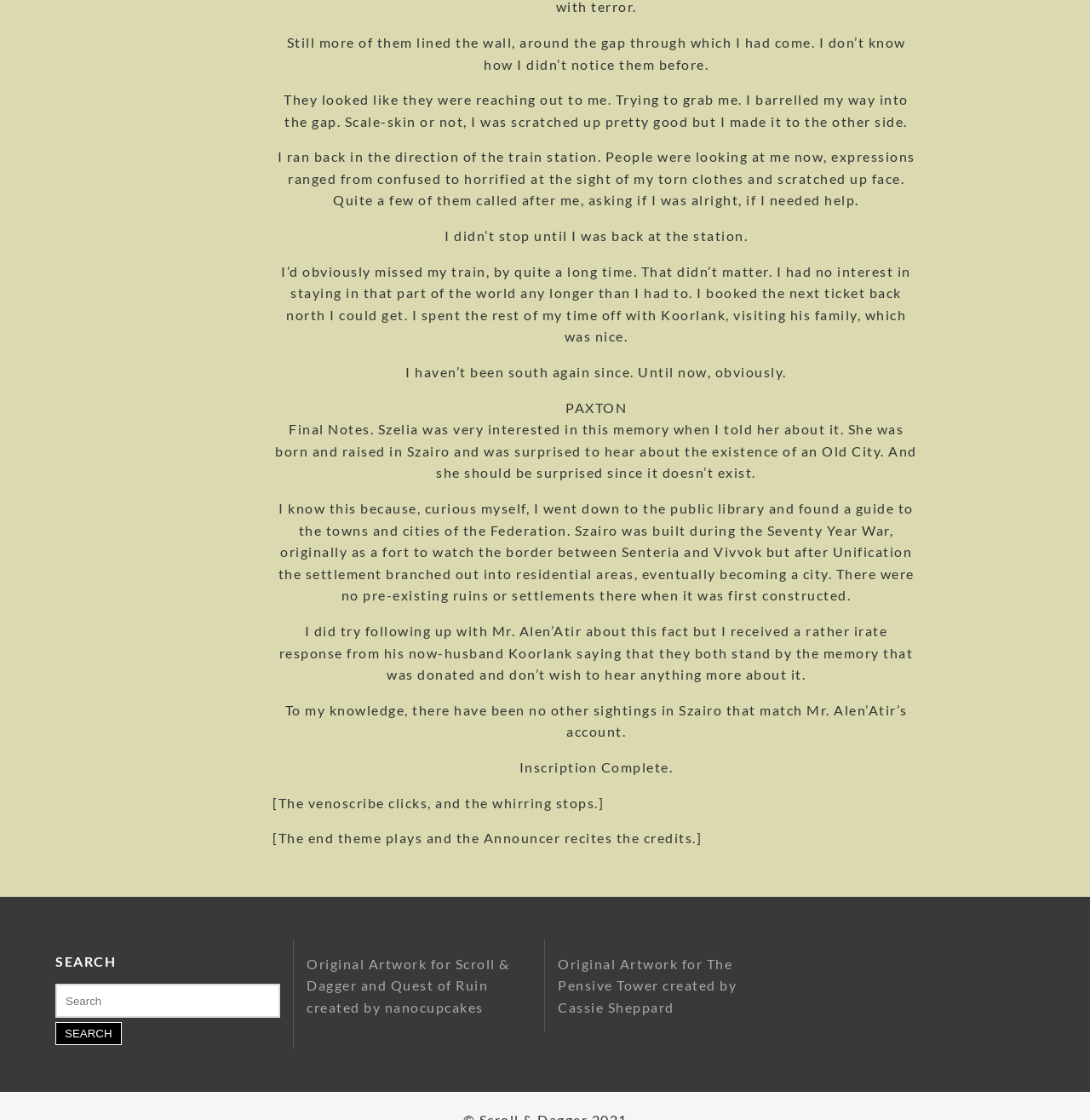Please provide a comprehensive answer to the question below using the information from the image: What is the purpose of the search bar?

The search bar is a text input field with a button labeled 'SEARCH', indicating that it is used to search for specific content or keywords.